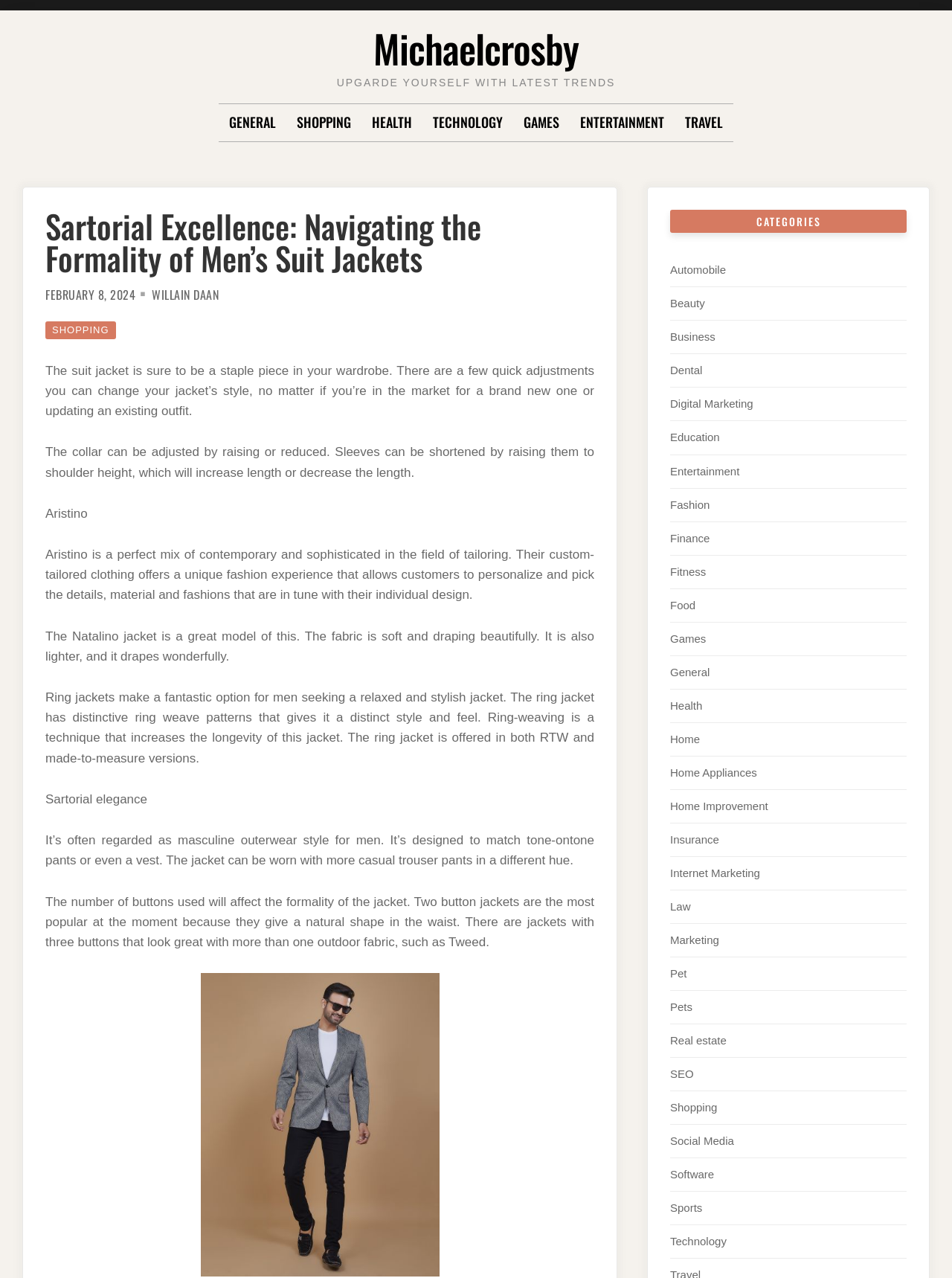What is Aristino known for?
Kindly offer a detailed explanation using the data available in the image.

Aristino is a perfect mix of contemporary and sophisticated in the field of tailoring, offering custom-tailored clothing that allows customers to personalize and pick the details, material, and fashions that are in tune with their individual design.